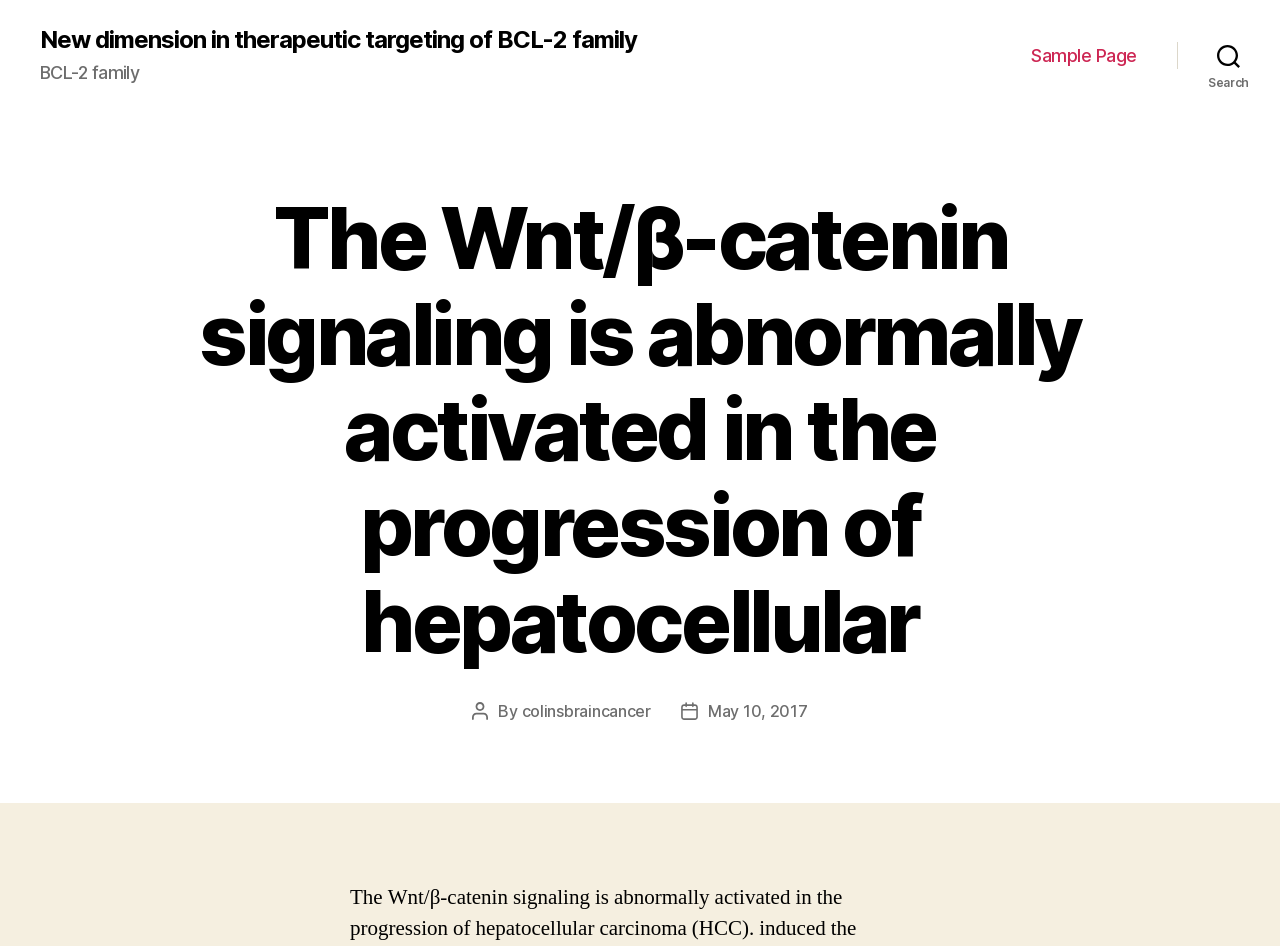What type of navigation is available on the webpage?
Answer the question with a detailed explanation, including all necessary information.

I found the answer by looking at the navigation element, which is located at the top of the webpage. The navigation element is described as 'Horizontal', indicating the type of navigation available on the webpage.